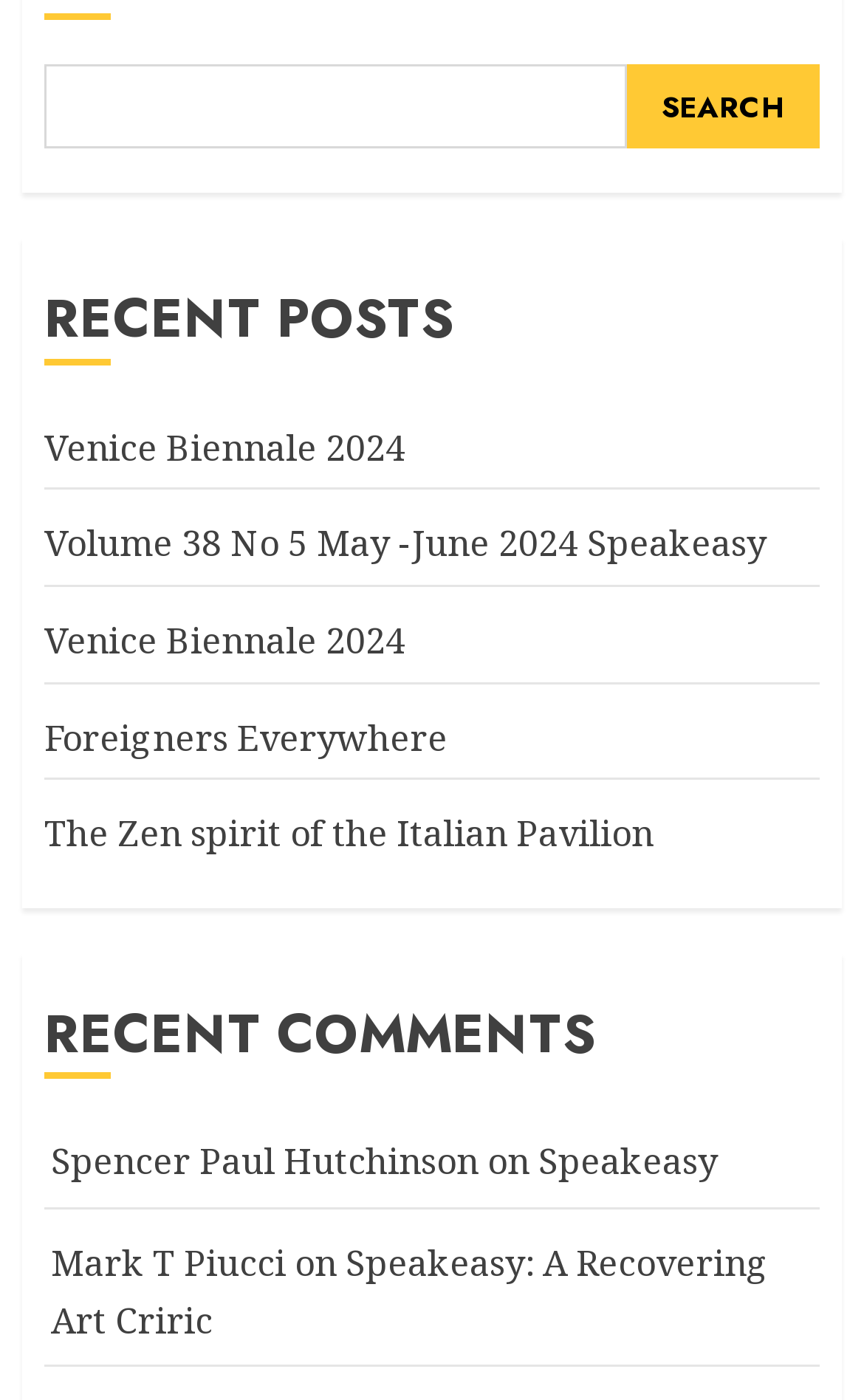Analyze the image and deliver a detailed answer to the question: How many recent comments are listed?

I counted the number of articles under the 'RECENT COMMENTS' heading, which are two. Each article has a footer with a link and some text, indicating that there are 2 recent comments.